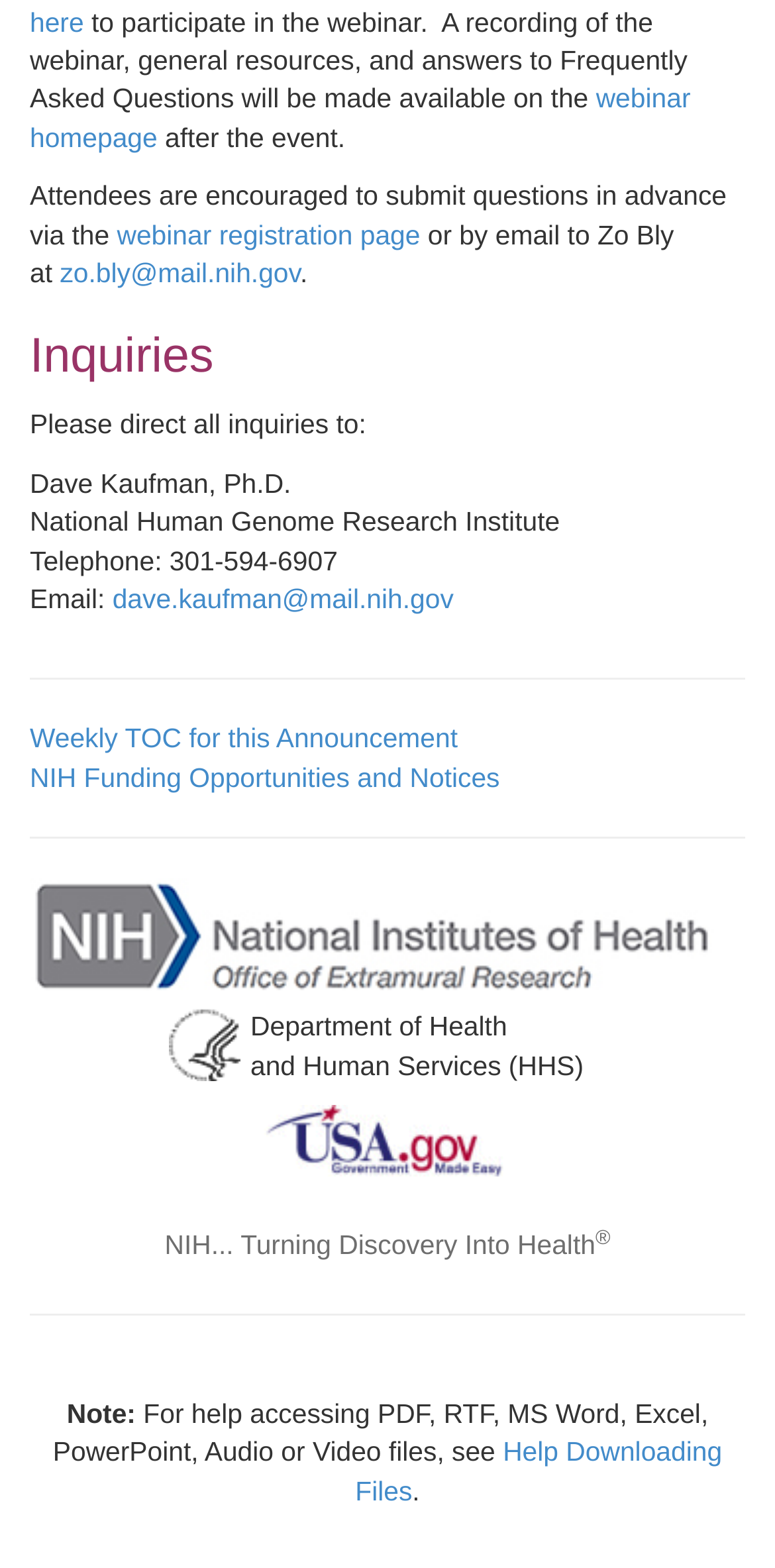Pinpoint the bounding box coordinates of the element that must be clicked to accomplish the following instruction: "email Dave Kaufman". The coordinates should be in the format of four float numbers between 0 and 1, i.e., [left, top, right, bottom].

[0.145, 0.373, 0.585, 0.392]